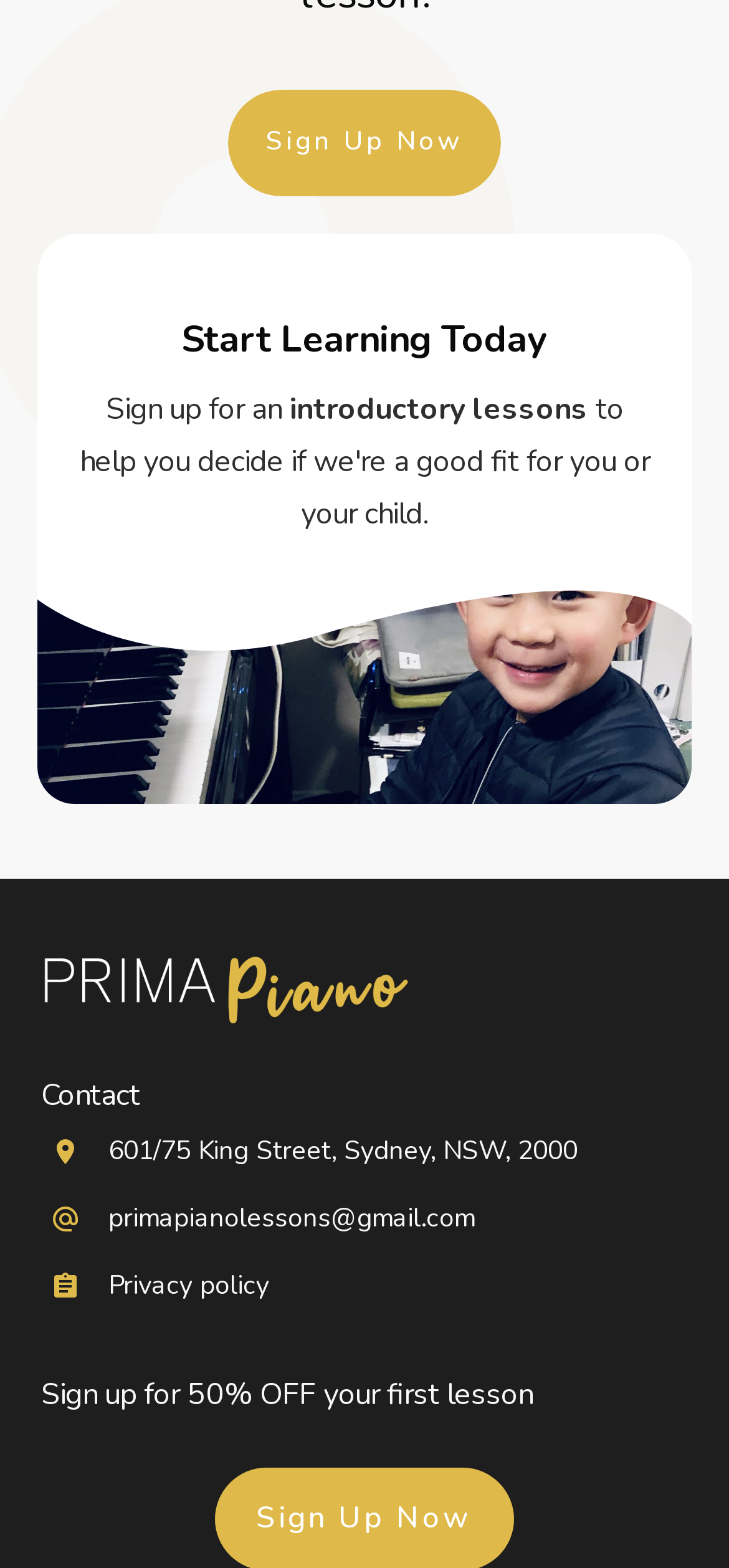What is the call-to-action on the webpage?
Please use the image to provide a one-word or short phrase answer.

Sign Up Now